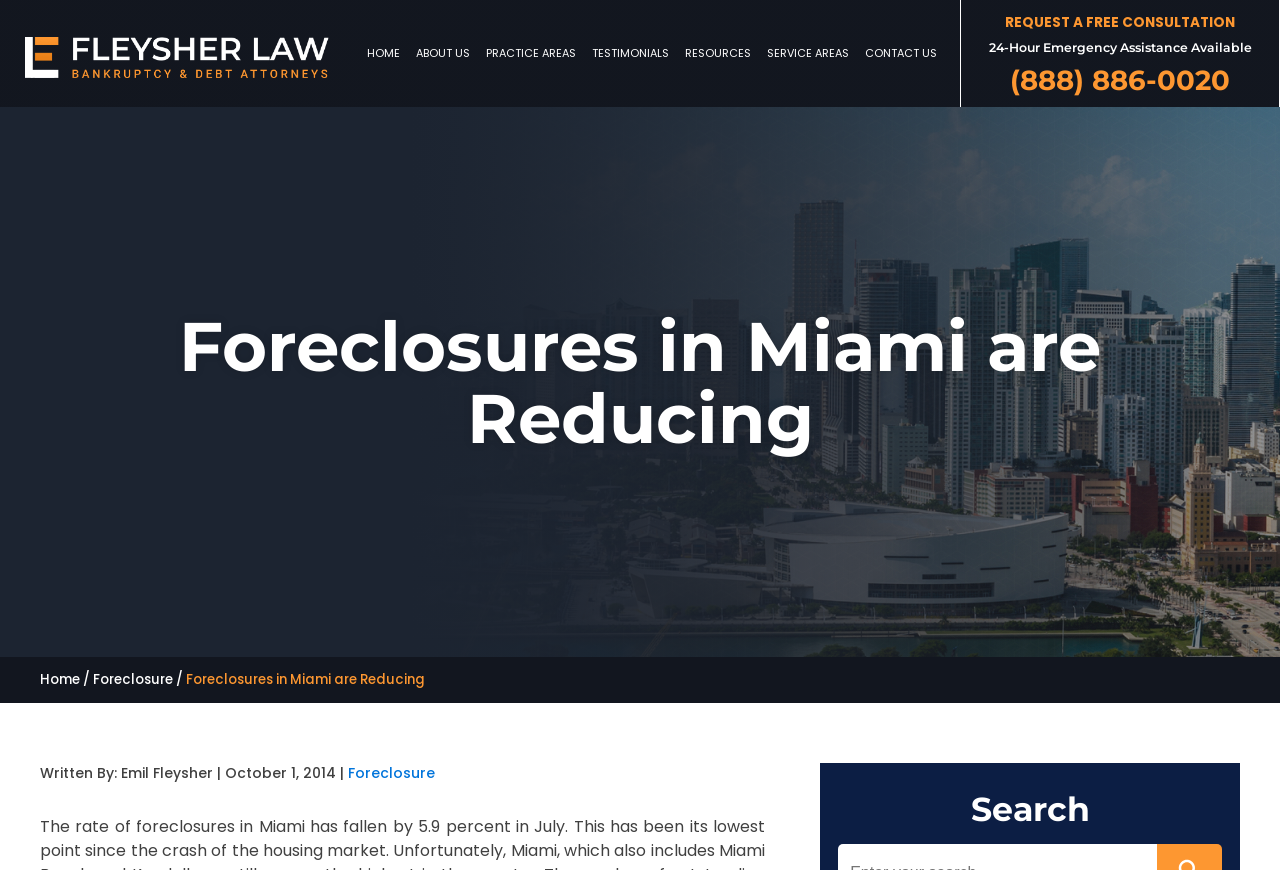Identify the bounding box for the described UI element. Provide the coordinates in (top-left x, top-left y, bottom-right x, bottom-right y) format with values ranging from 0 to 1: Practice Areas

[0.373, 0.051, 0.456, 0.071]